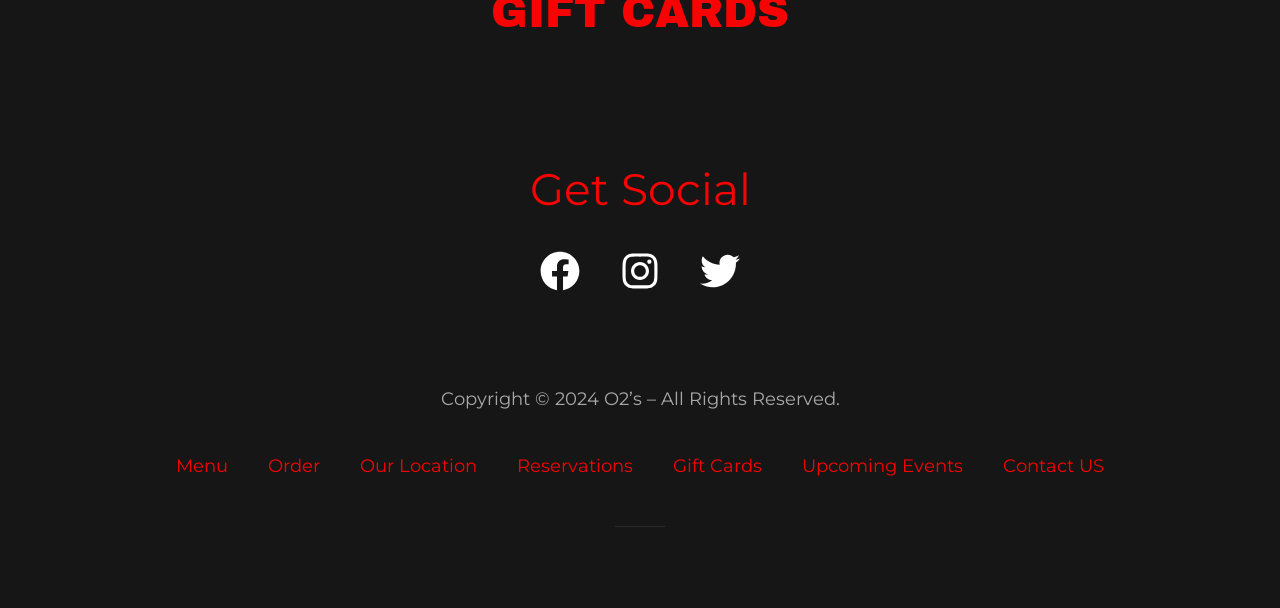Please indicate the bounding box coordinates of the element's region to be clicked to achieve the instruction: "Click on Facebook". Provide the coordinates as four float numbers between 0 and 1, i.e., [left, top, right, bottom].

[0.406, 0.38, 0.469, 0.512]